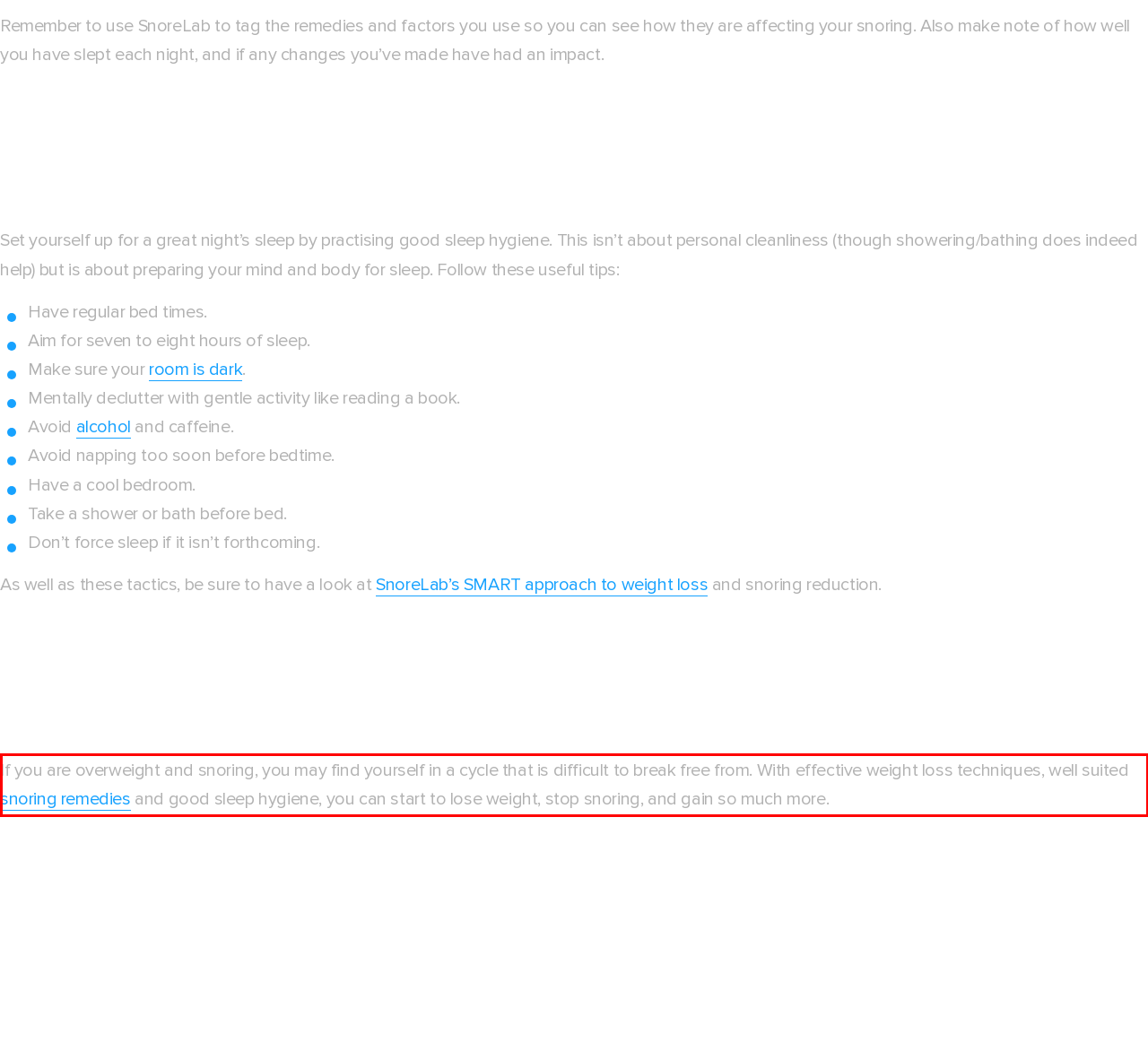You have a screenshot of a webpage with a red bounding box. Identify and extract the text content located inside the red bounding box.

If you are overweight and snoring, you may find yourself in a cycle that is difficult to break free from. With effective weight loss techniques, well suited snoring remedies and good sleep hygiene, you can start to lose weight, stop snoring, and gain so much more.